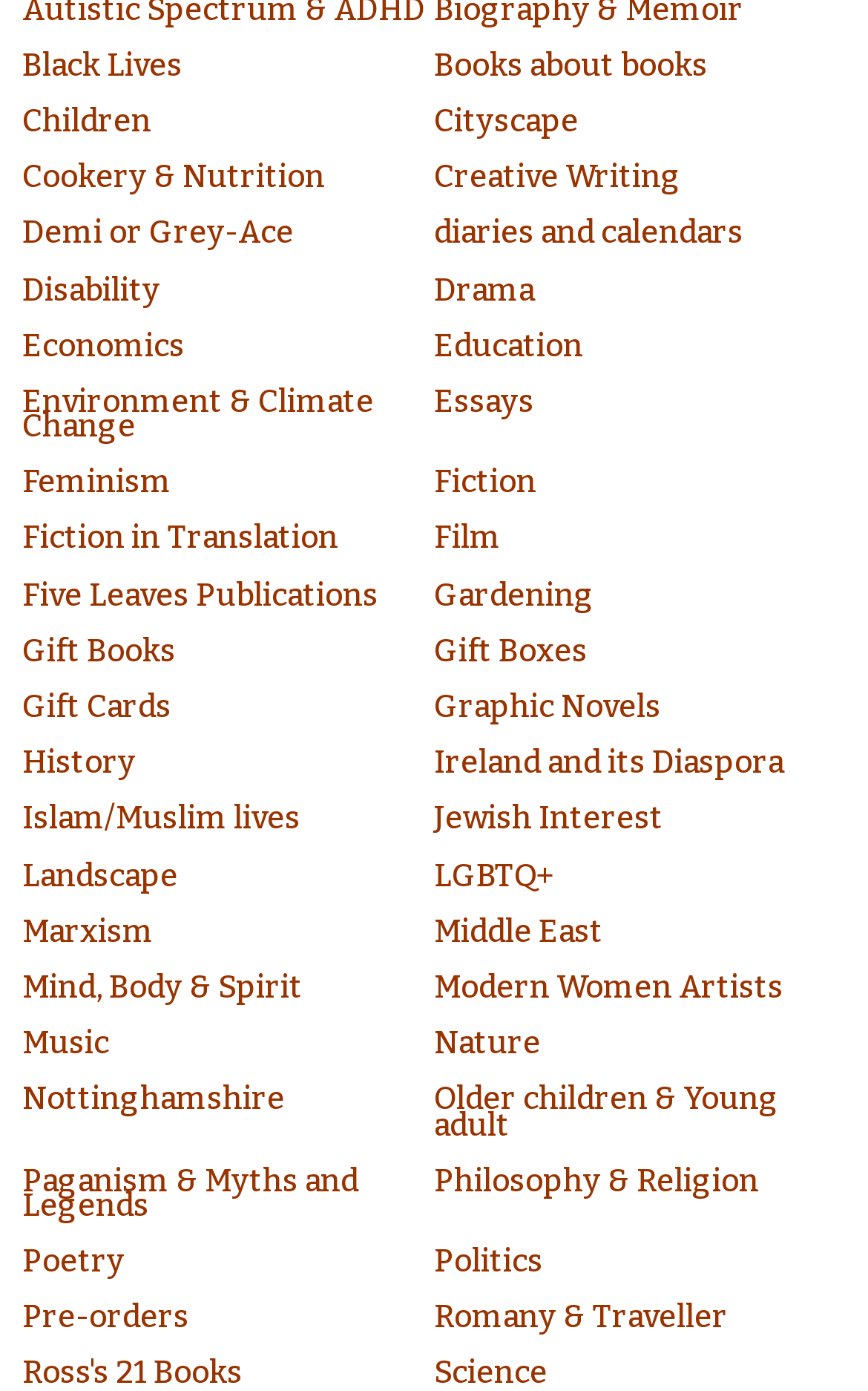Could you highlight the region that needs to be clicked to execute the instruction: "Browse books about books"?

[0.5, 0.027, 0.974, 0.067]